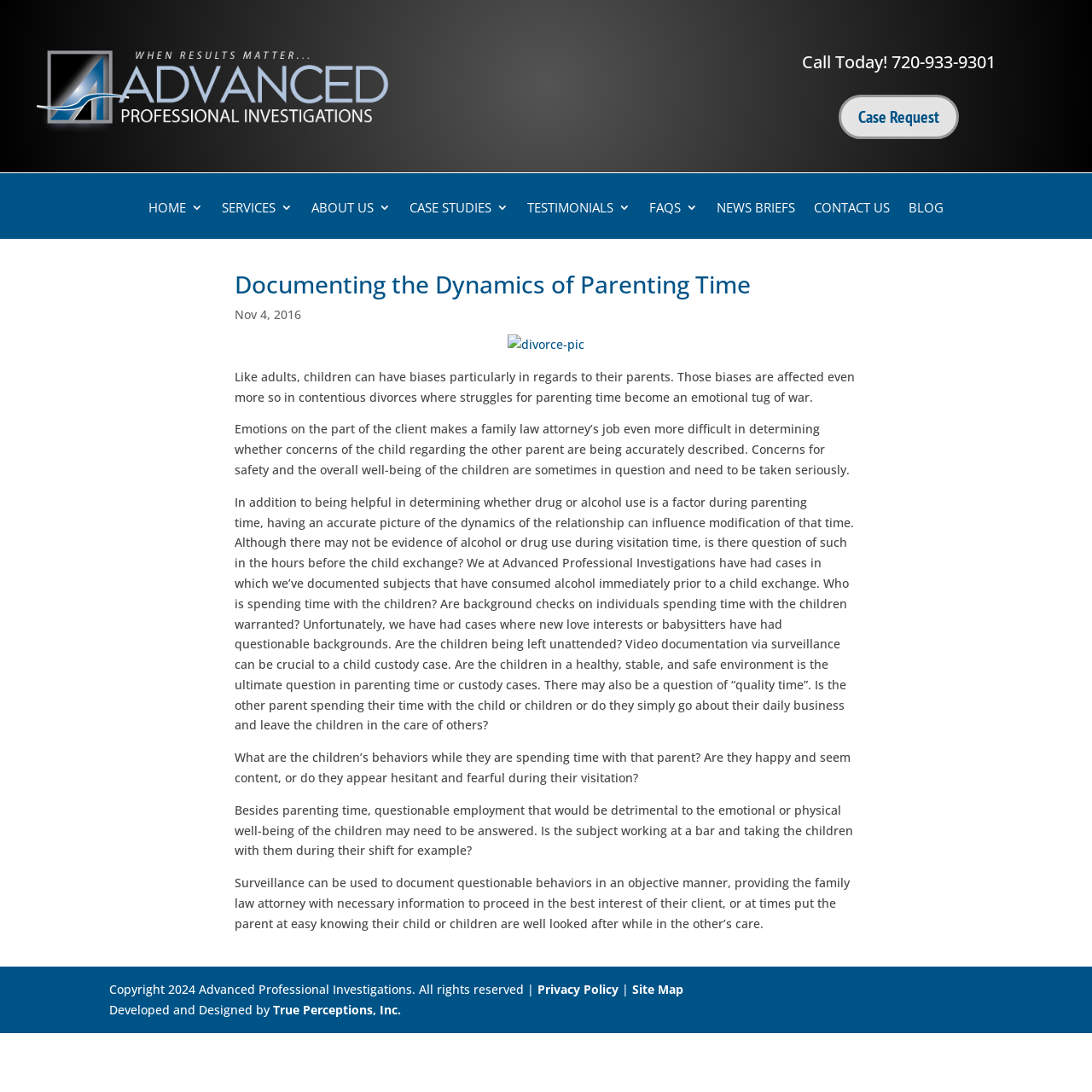Pinpoint the bounding box coordinates of the clickable element to carry out the following instruction: "Read the privacy policy."

[0.492, 0.898, 0.566, 0.913]